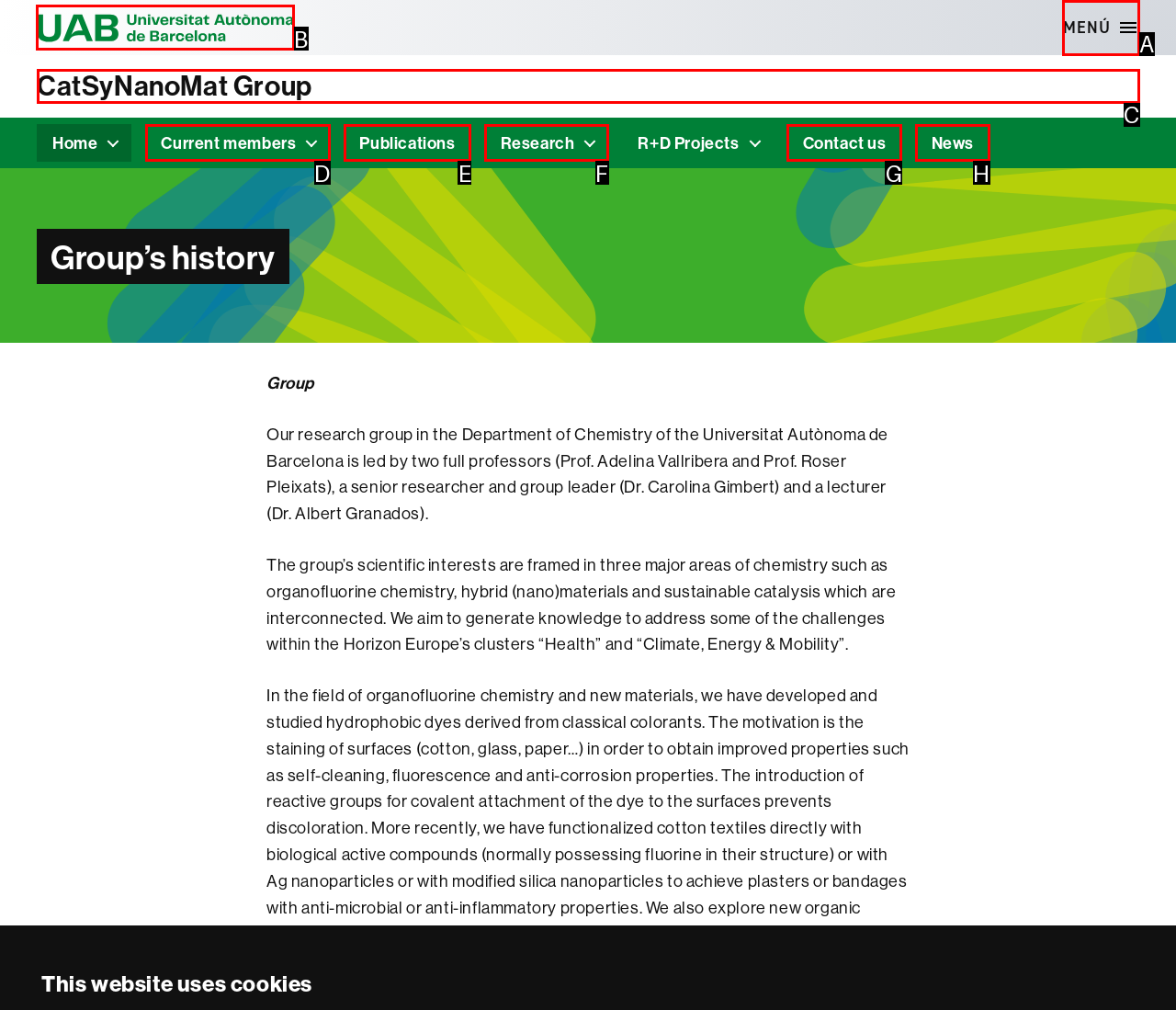Which UI element should you click on to achieve the following task: Navigate to the SERVICES page? Provide the letter of the correct option.

None